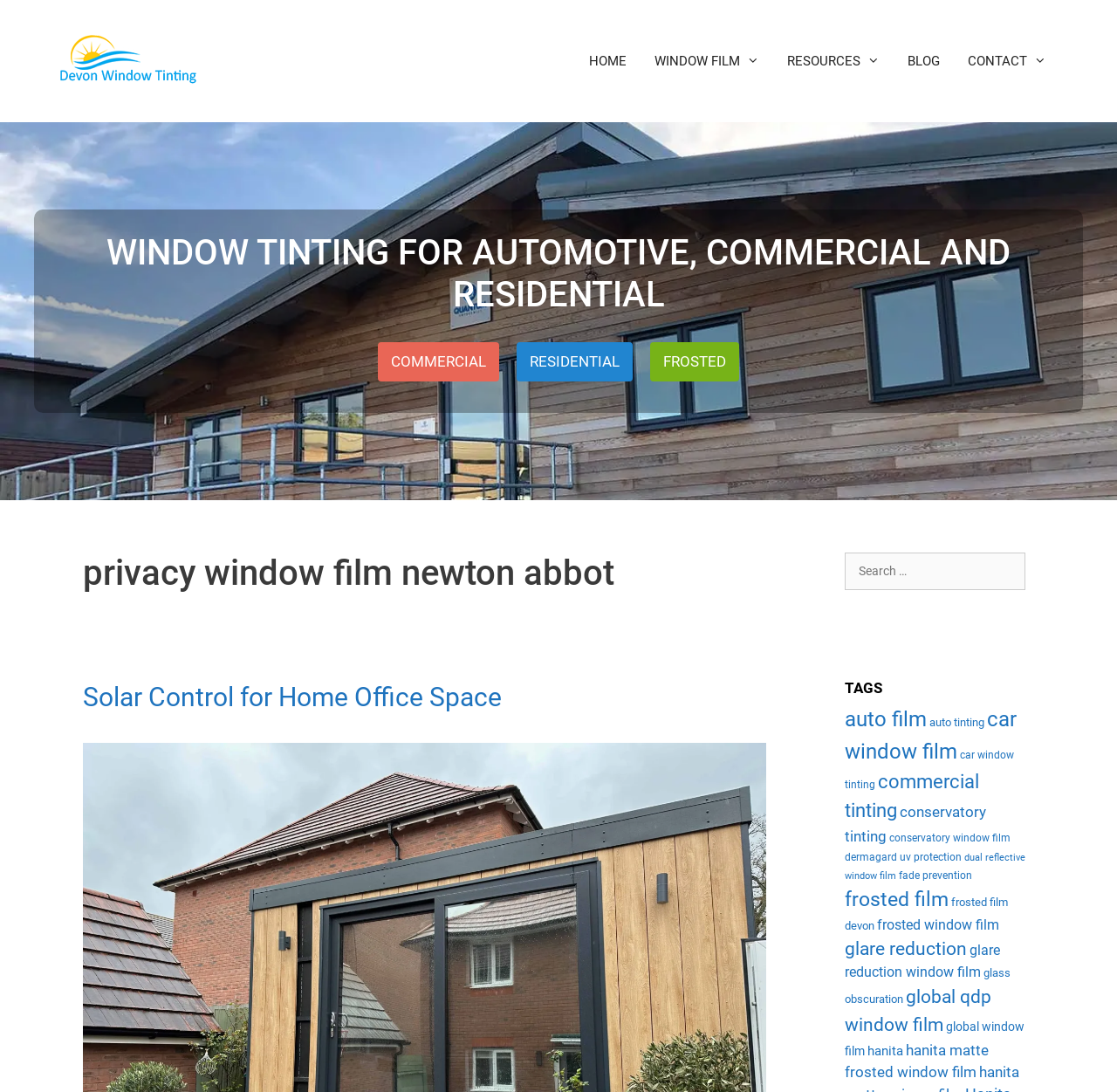What is the category of 'Solar Control for Home Office Space'?
Please answer the question with as much detail as possible using the screenshot.

The heading 'Solar Control for Home Office Space' is located under the 'privacy window film newton abbot' section, which suggests that it is a category related to privacy window film.